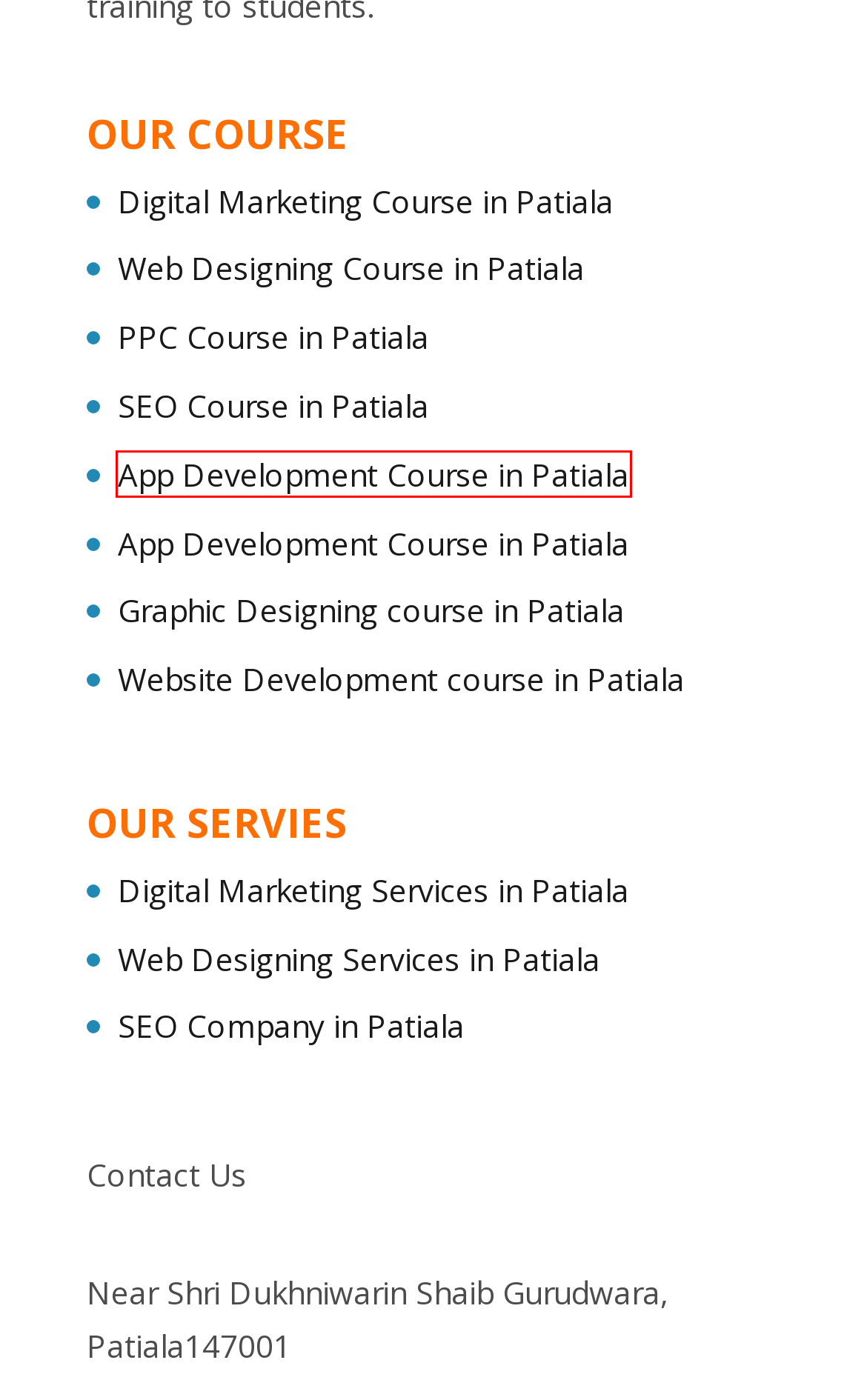You have a screenshot of a webpage with a red bounding box around an element. Select the webpage description that best matches the new webpage after clicking the element within the red bounding box. Here are the descriptions:
A. Best Website Development course in Patiala | 9876134346
B. Best Digital Marketing Course in Patiala | 6239932088
C. Best Digital Marketing Services in Patiala | 9876134346
D. Best Graphic Designing Course in Patiala | 9876134346
E. Best Web Designing Course in Patiala | 6239932088
F. Best SEO Course in Patiala | +91 6239932088
G. Best App Development Course in Patiala | 6239932088
H. Best Web Designing Services in Patiala | 9876134346

G